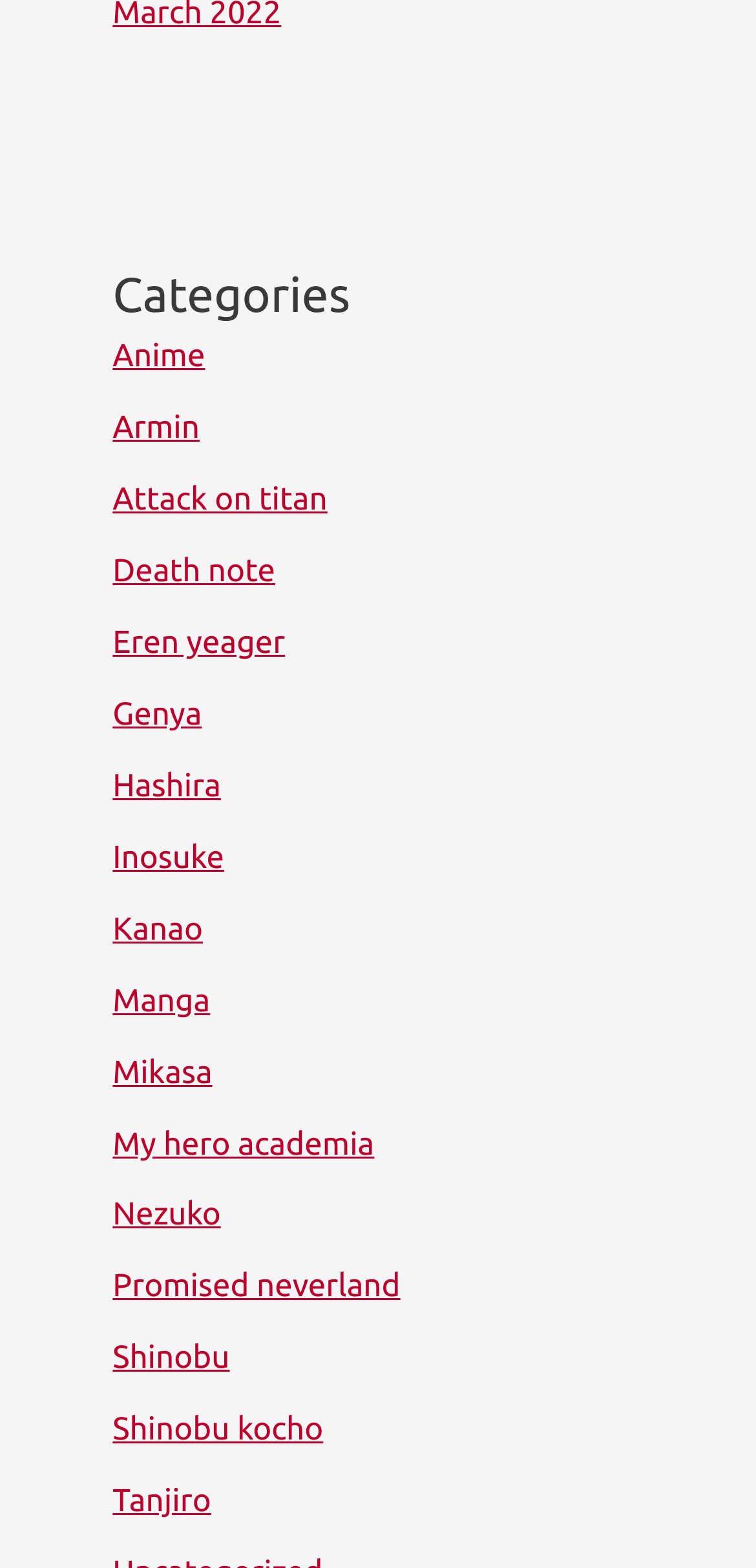Locate the bounding box coordinates of the UI element described by: "Eren yeager". Provide the coordinates as four float numbers between 0 and 1, formatted as [left, top, right, bottom].

[0.149, 0.399, 0.377, 0.421]